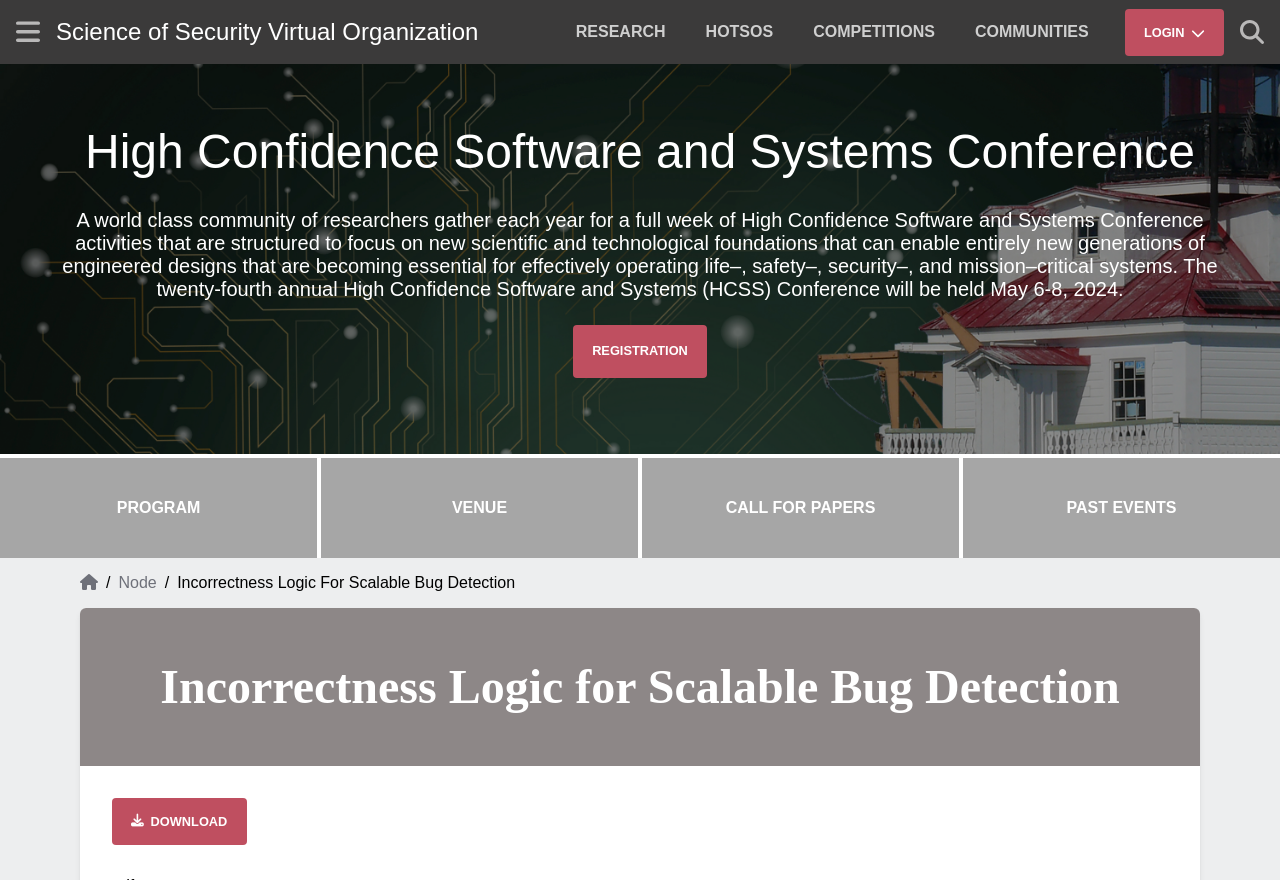Identify the bounding box coordinates of the part that should be clicked to carry out this instruction: "View the program".

[0.091, 0.567, 0.156, 0.588]